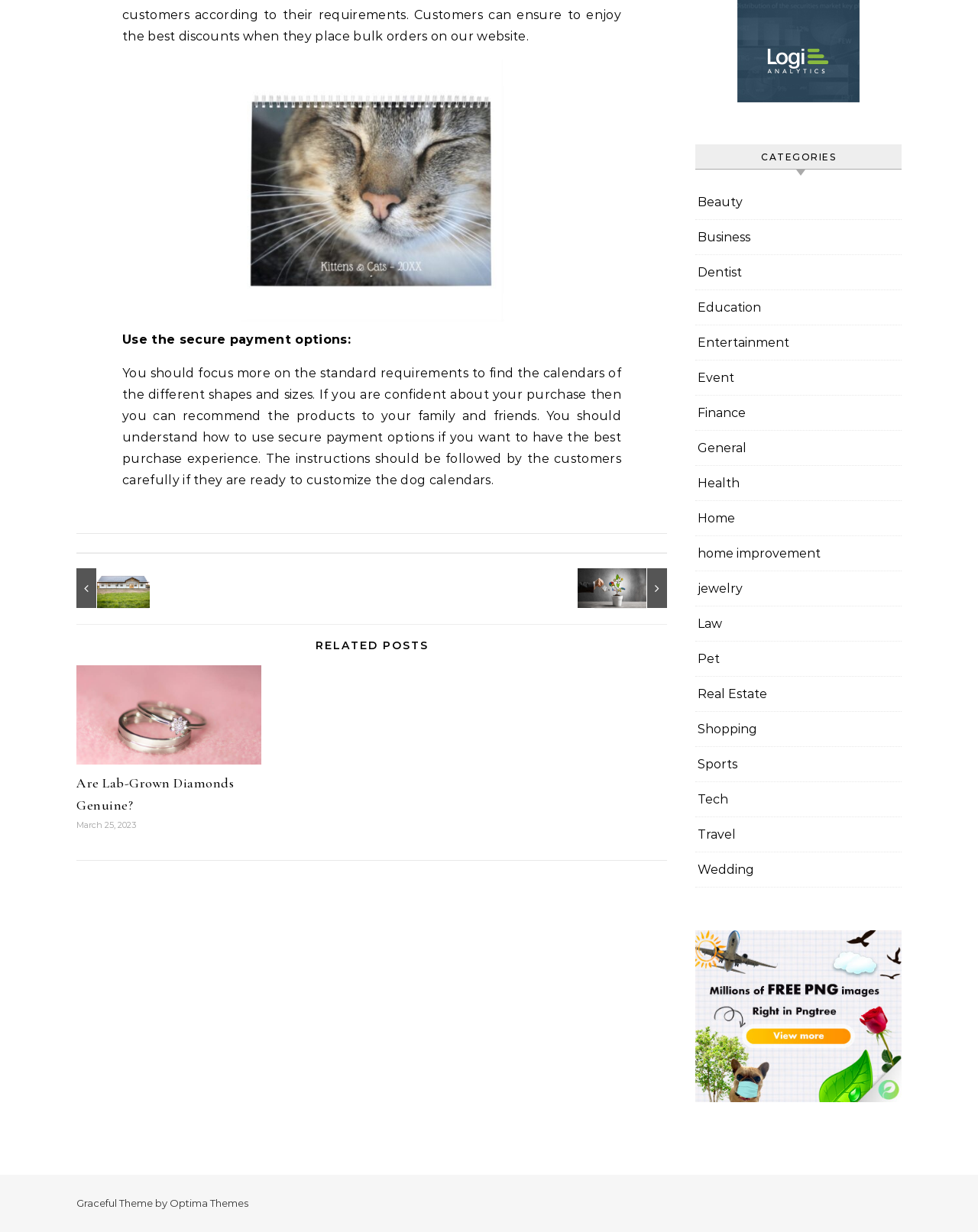What is the theme of the webpage? Refer to the image and provide a one-word or short phrase answer.

Graceful Theme